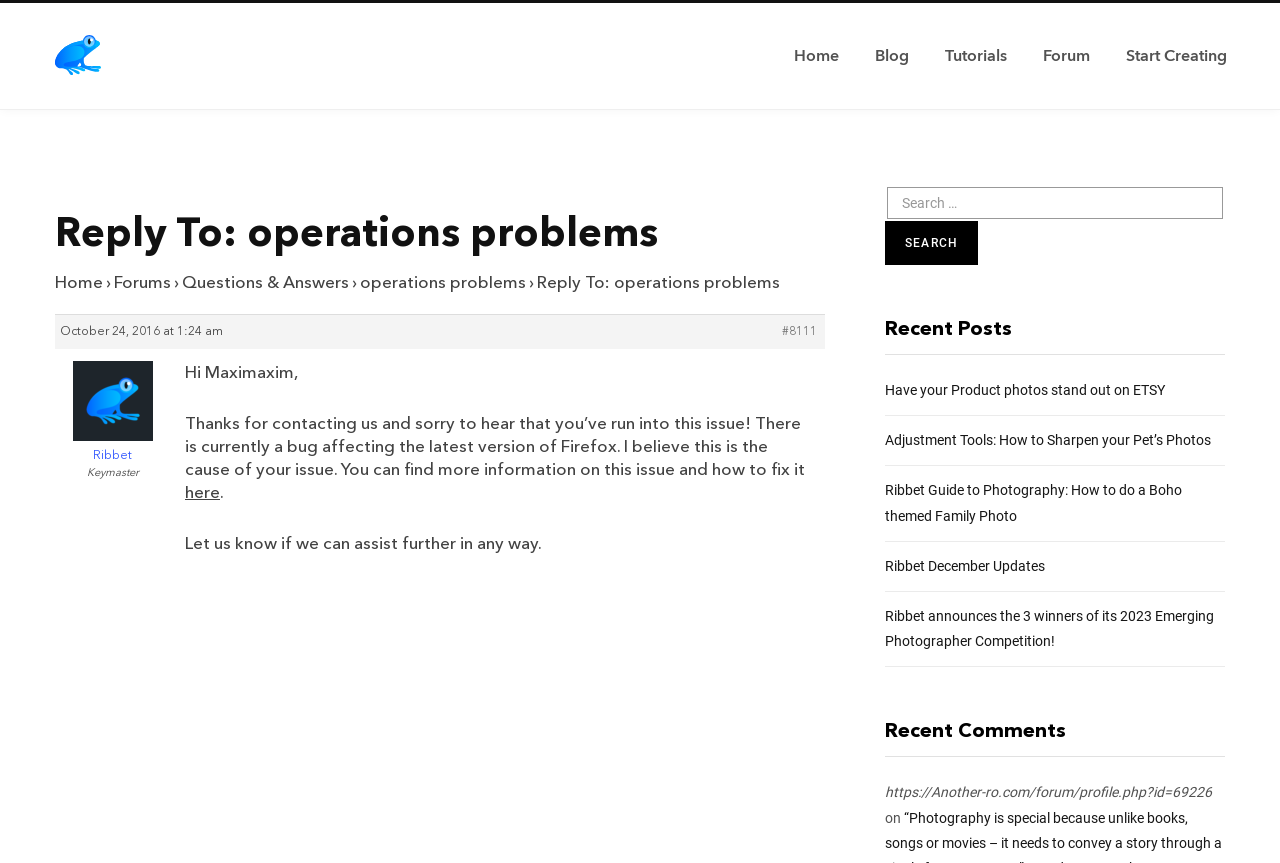Locate the bounding box coordinates of the element you need to click to accomplish the task described by this instruction: "go to home page".

[0.606, 0.024, 0.67, 0.105]